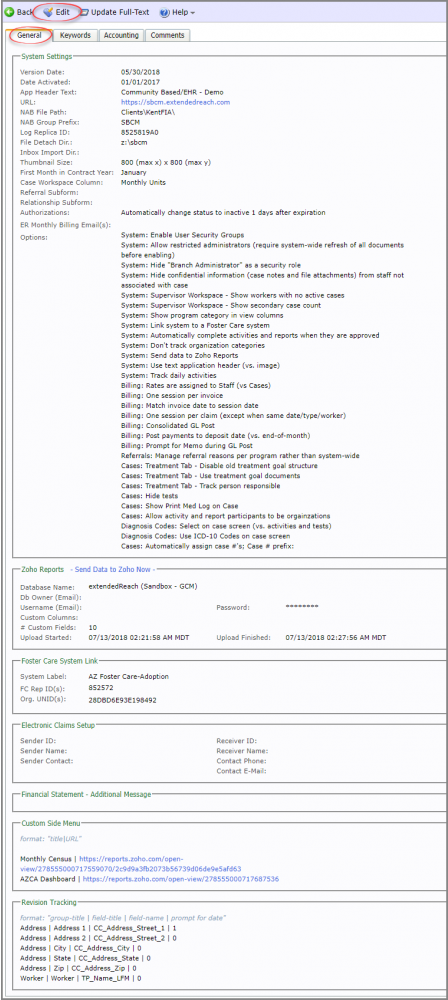Respond with a single word or phrase to the following question: What is the purpose of the 'case management' section?

To manage cases